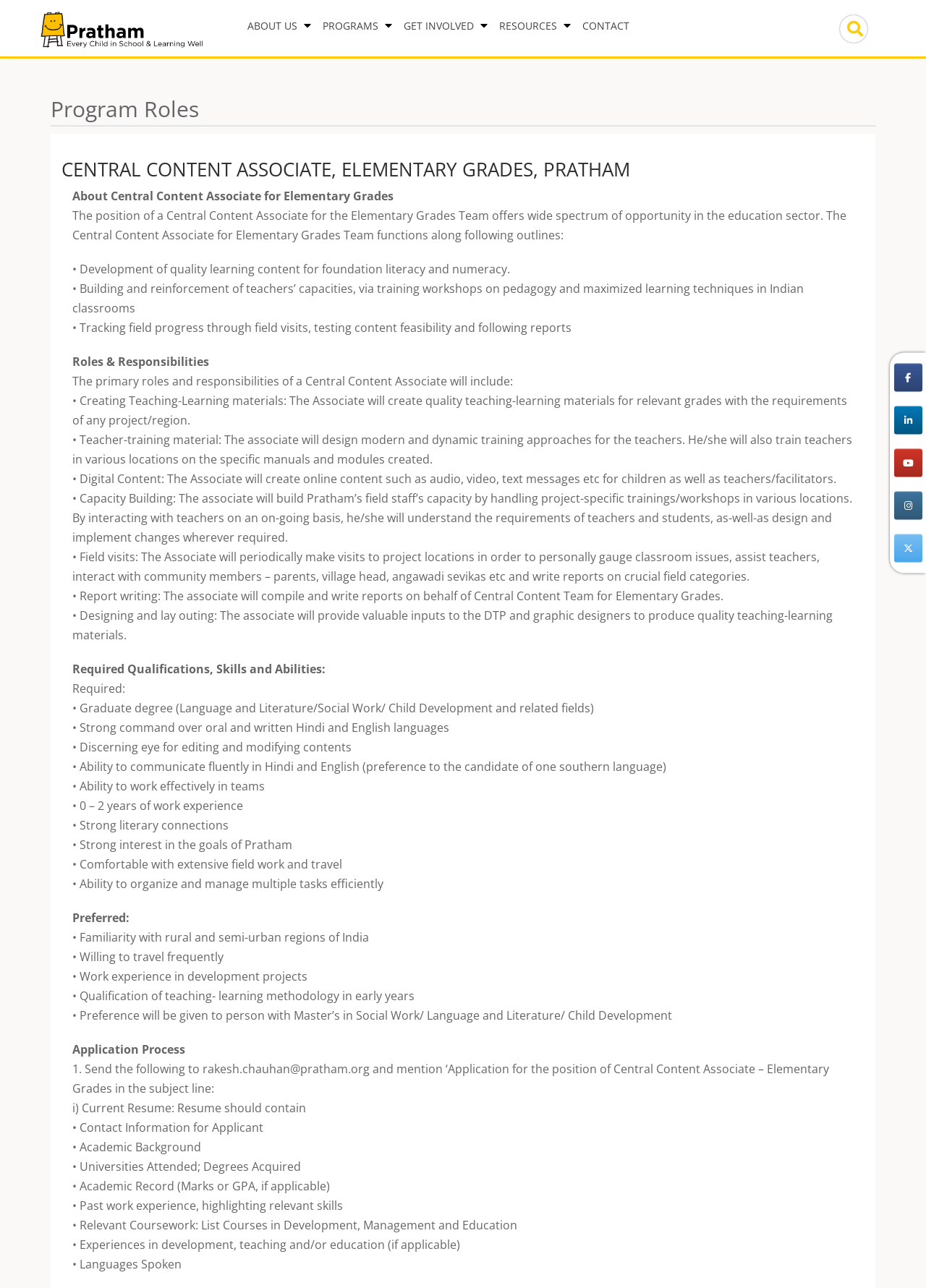Respond to the question below with a single word or phrase:
What is the organization's name?

Pratham